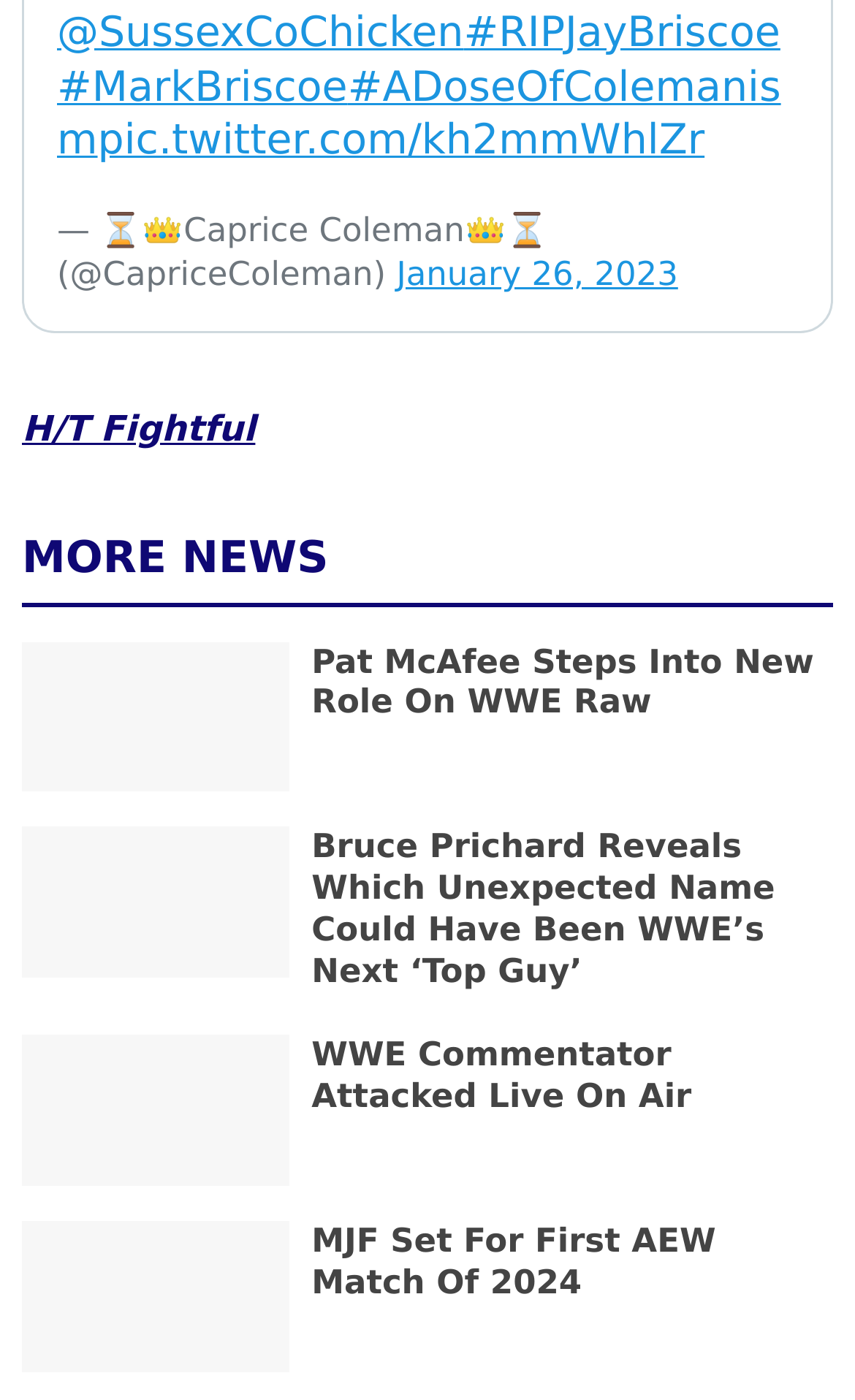Please find the bounding box coordinates of the section that needs to be clicked to achieve this instruction: "check the tweet with the image".

[0.114, 0.084, 0.824, 0.118]